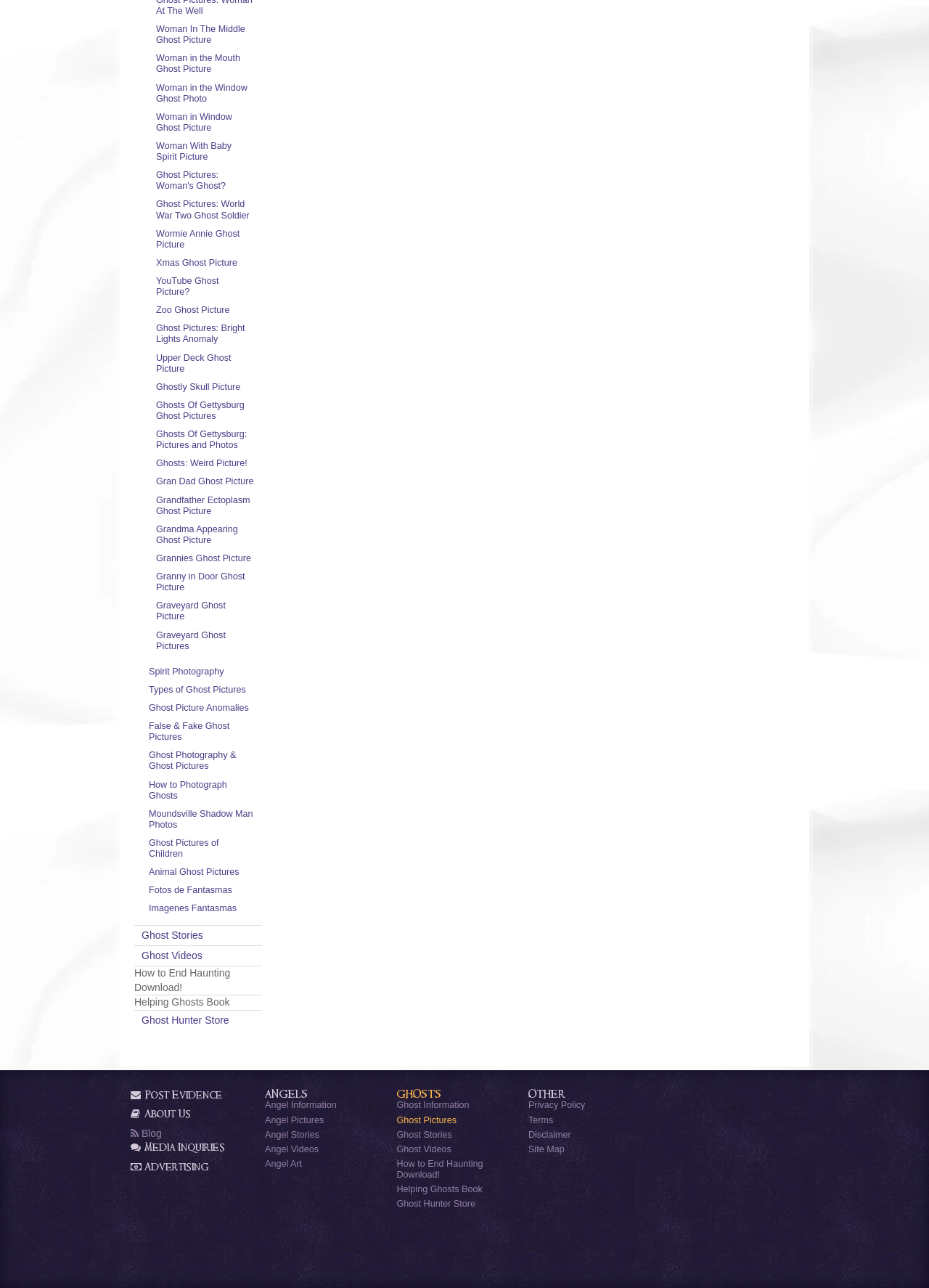What type of content is primarily featured on this webpage?
Look at the image and provide a short answer using one word or a phrase.

Ghost pictures